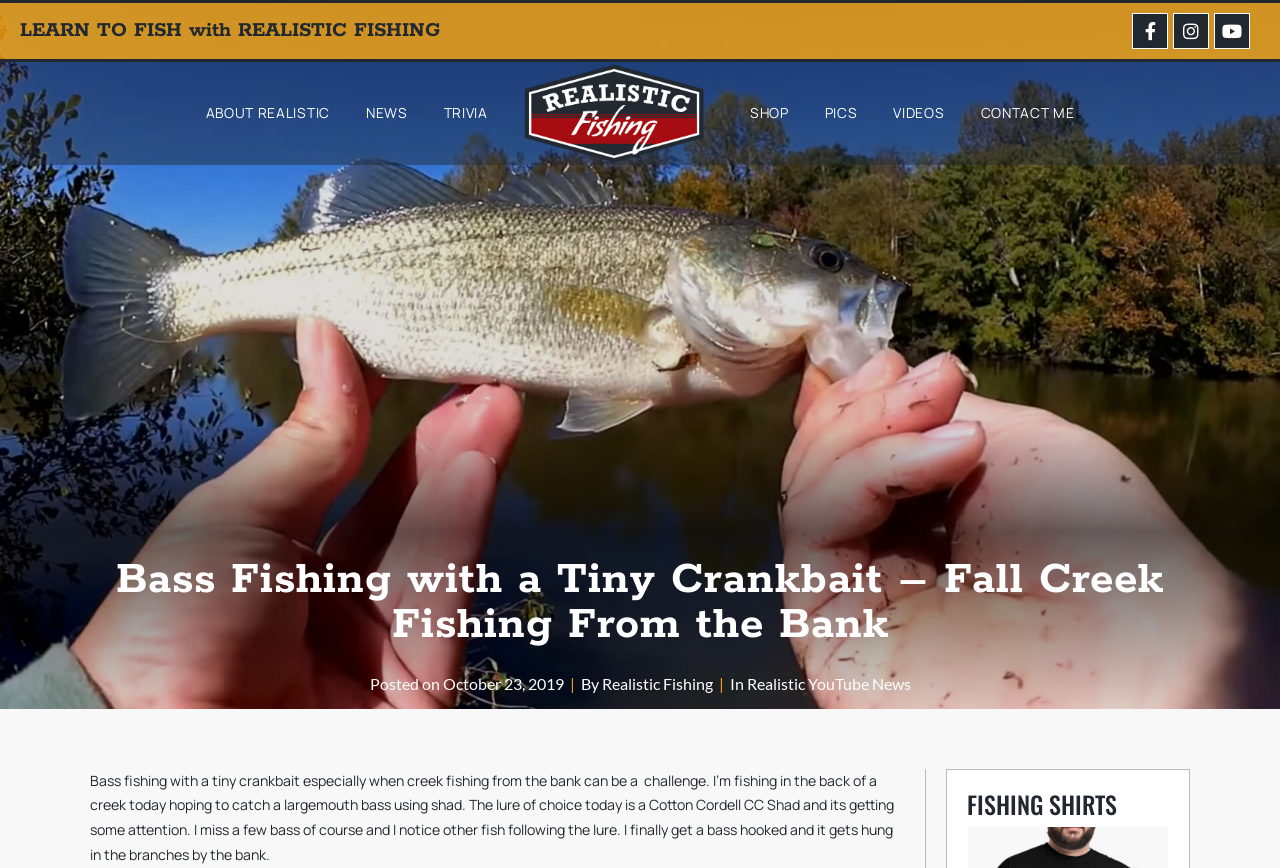Determine the bounding box coordinates for the area that should be clicked to carry out the following instruction: "Read the article posted on October 23, 2019".

[0.346, 0.776, 0.44, 0.798]